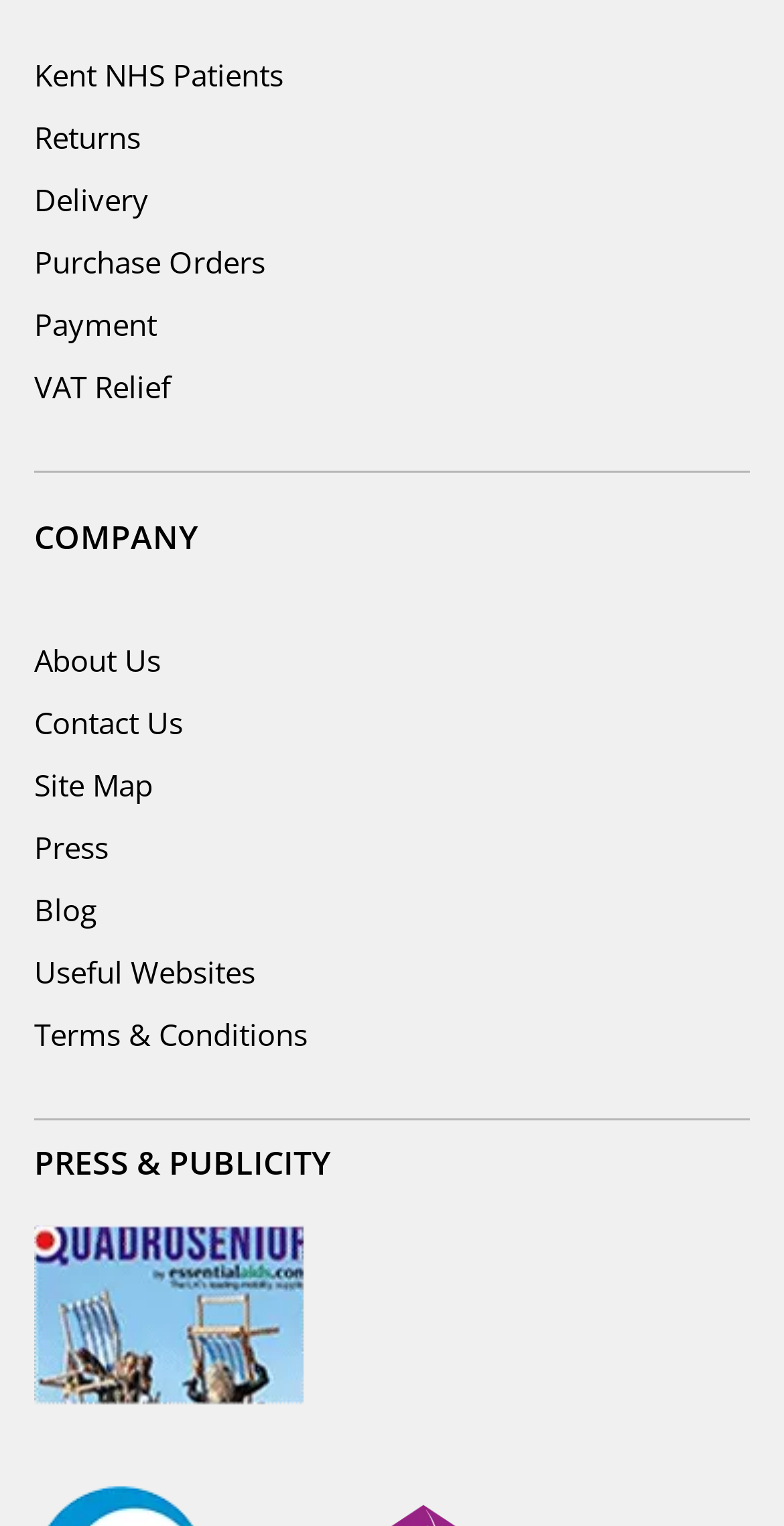Pinpoint the bounding box coordinates of the element that must be clicked to accomplish the following instruction: "Visit the blog". The coordinates should be in the format of four float numbers between 0 and 1, i.e., [left, top, right, bottom].

[0.044, 0.583, 0.123, 0.609]